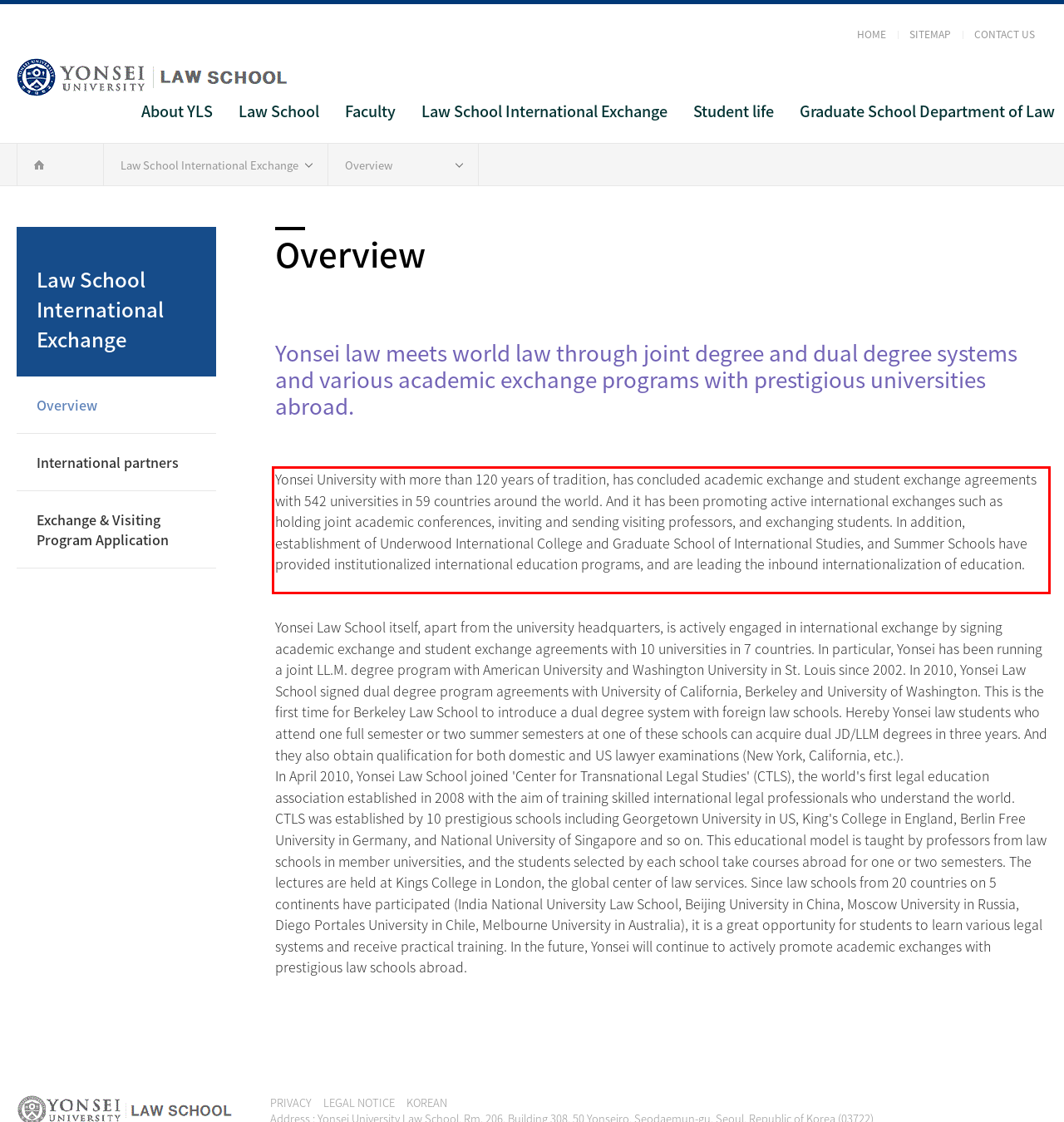There is a screenshot of a webpage with a red bounding box around a UI element. Please use OCR to extract the text within the red bounding box.

Yonsei University with more than 120 years of tradition, has concluded academic exchange and student exchange agreements with 542 universities in 59 countries around the world. And it has been promoting active international exchanges such as holding joint academic conferences, inviting and sending visiting professors, and exchanging students. In addition, establishment of Underwood International College and Graduate School of International Studies, and Summer Schools have provided institutionalized international education programs, and are leading the inbound internationalization of education.